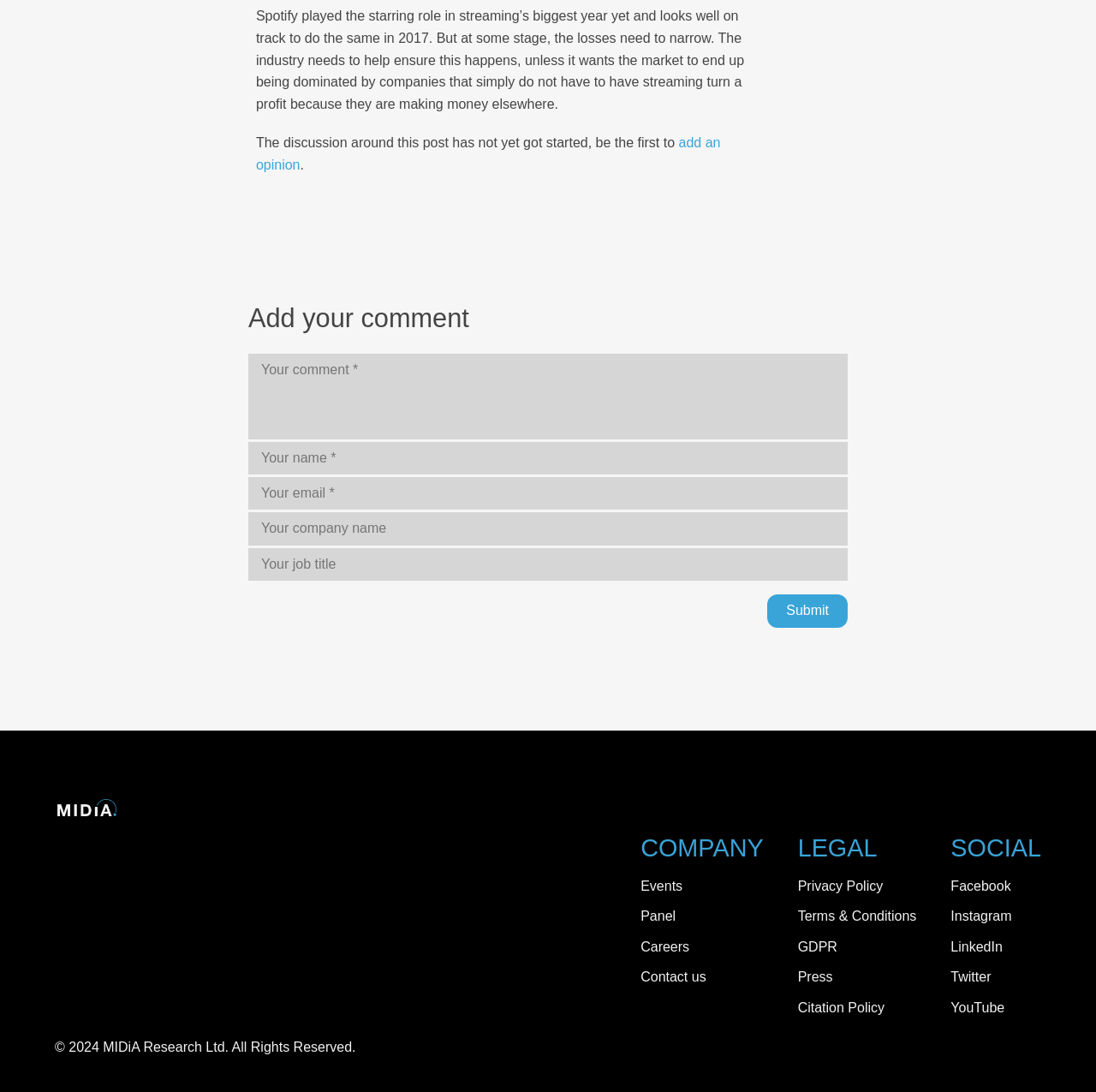Pinpoint the bounding box coordinates of the clickable area needed to execute the instruction: "go to events". The coordinates should be specified as four float numbers between 0 and 1, i.e., [left, top, right, bottom].

[0.585, 0.801, 0.697, 0.821]